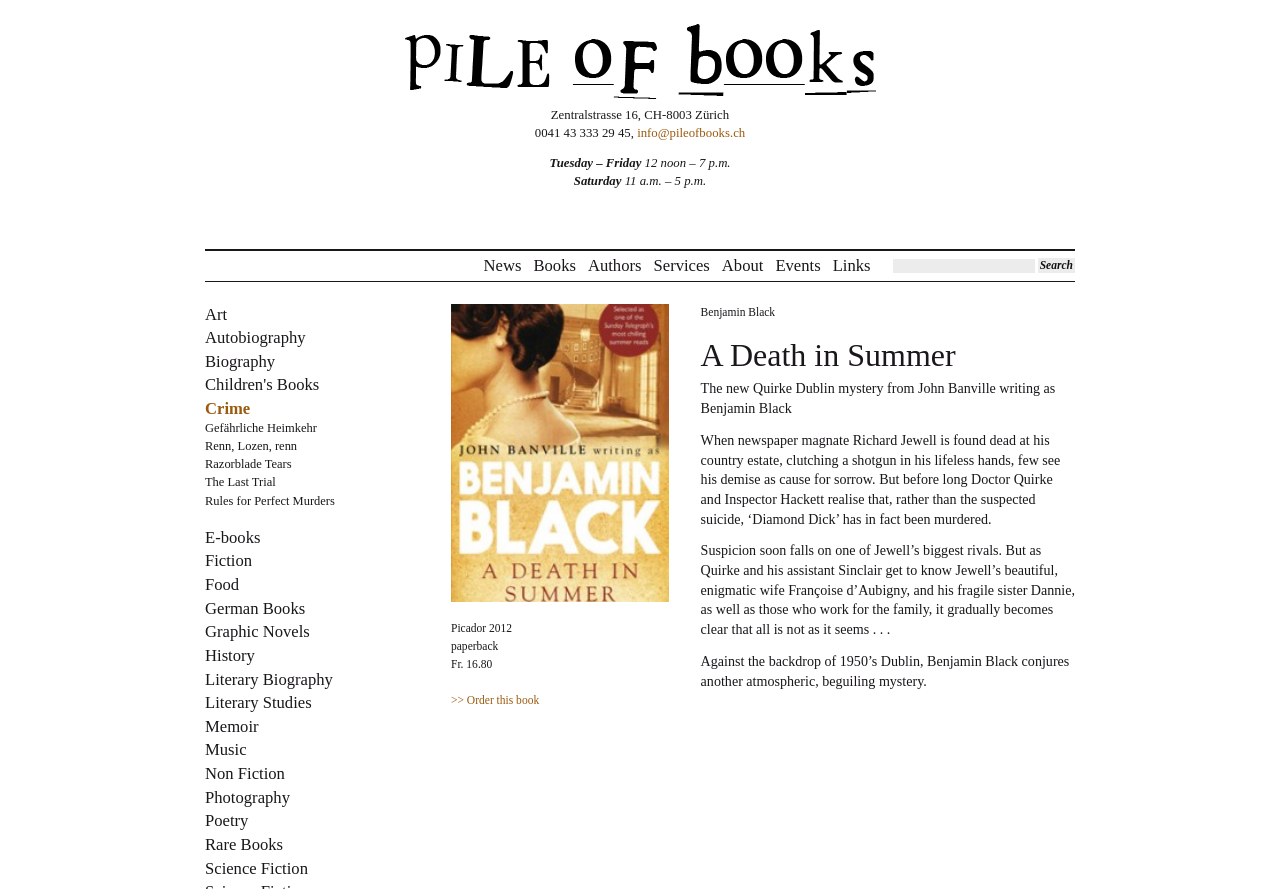Can you determine the bounding box coordinates of the area that needs to be clicked to fulfill the following instruction: "Search for a book"?

[0.697, 0.291, 0.808, 0.307]